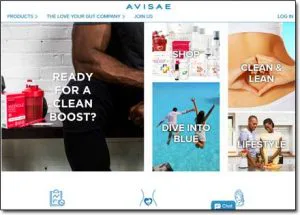Offer a detailed account of the various components present in the image.

The image features a vibrant and engaging screenshot of the Avisae website's homepage, showcasing the company's health and wellness products. Prominently displayed at the top is the bold call-to-action, "READY FOR A CLEAN BOOST?" set against a background that hints at fitness and vitality. Below this, the page is organized into four distinct sections, each encouraging the visitor to explore various aspects of the brand:

1. **SHOP**: Highlighting available products.
2. **CLEAN & LEAN**: Focused on fitness and health initiatives.
3. **DIVE INTO BLUE**: Suggests an aquatic theme, possibly related to hydration or fitness.
4. **LIFESTYLE**: Promoting a holistic approach to health and wellness.

The modern, clean design of the website reflects Avisae's commitment to promoting a healthy lifestyle through its offerings.